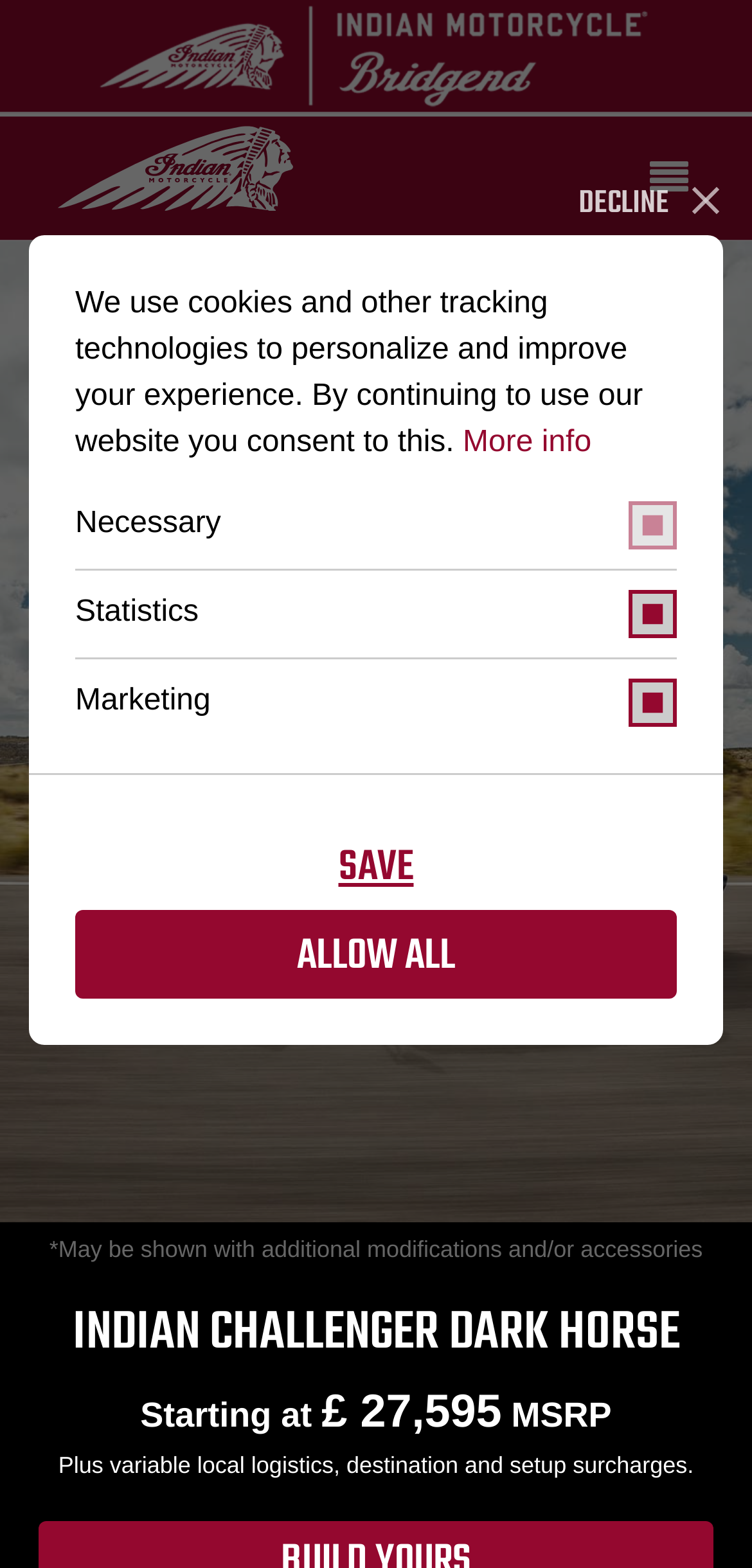What is the warning message displayed on the webpage?
Respond to the question with a well-detailed and thorough answer.

I found the answer by reading the text '*May be shown with additional modifications and/or accessories' which is located above the image of the motorcycle. This text serves as a warning or disclaimer to the user.